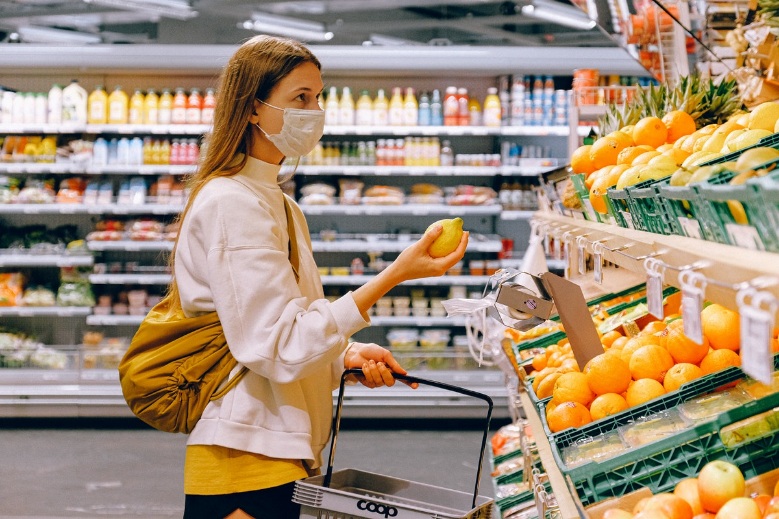Answer this question using a single word or a brief phrase:
What is behind the woman in the image?

Shelves with beverages and produce